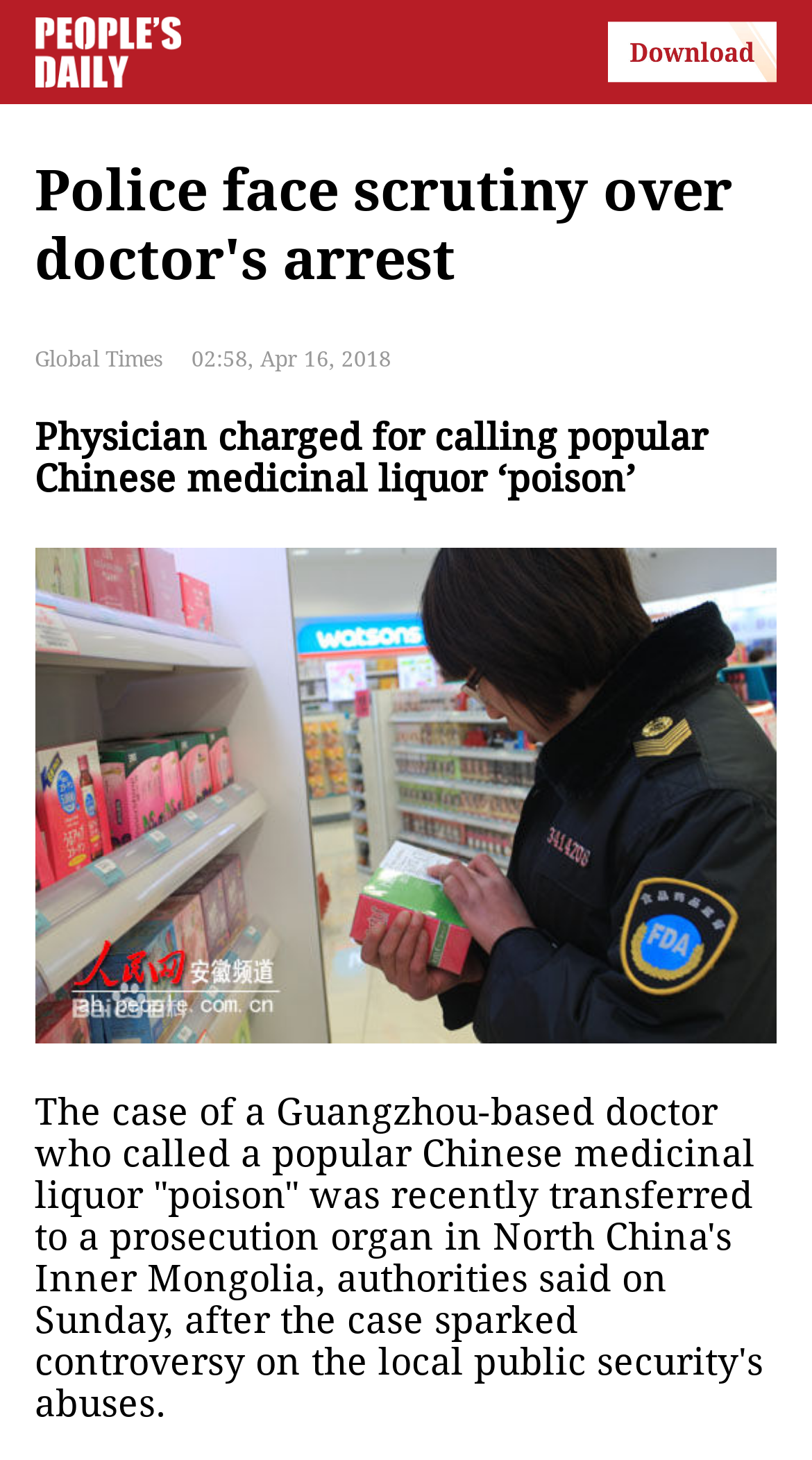What is the date of the news article?
Please provide a comprehensive answer based on the visual information in the image.

I found the answer by looking at the top-right corner of the webpage, where the date '02:58, Apr 16, 2018' is displayed. I extracted the date part from the timestamp.